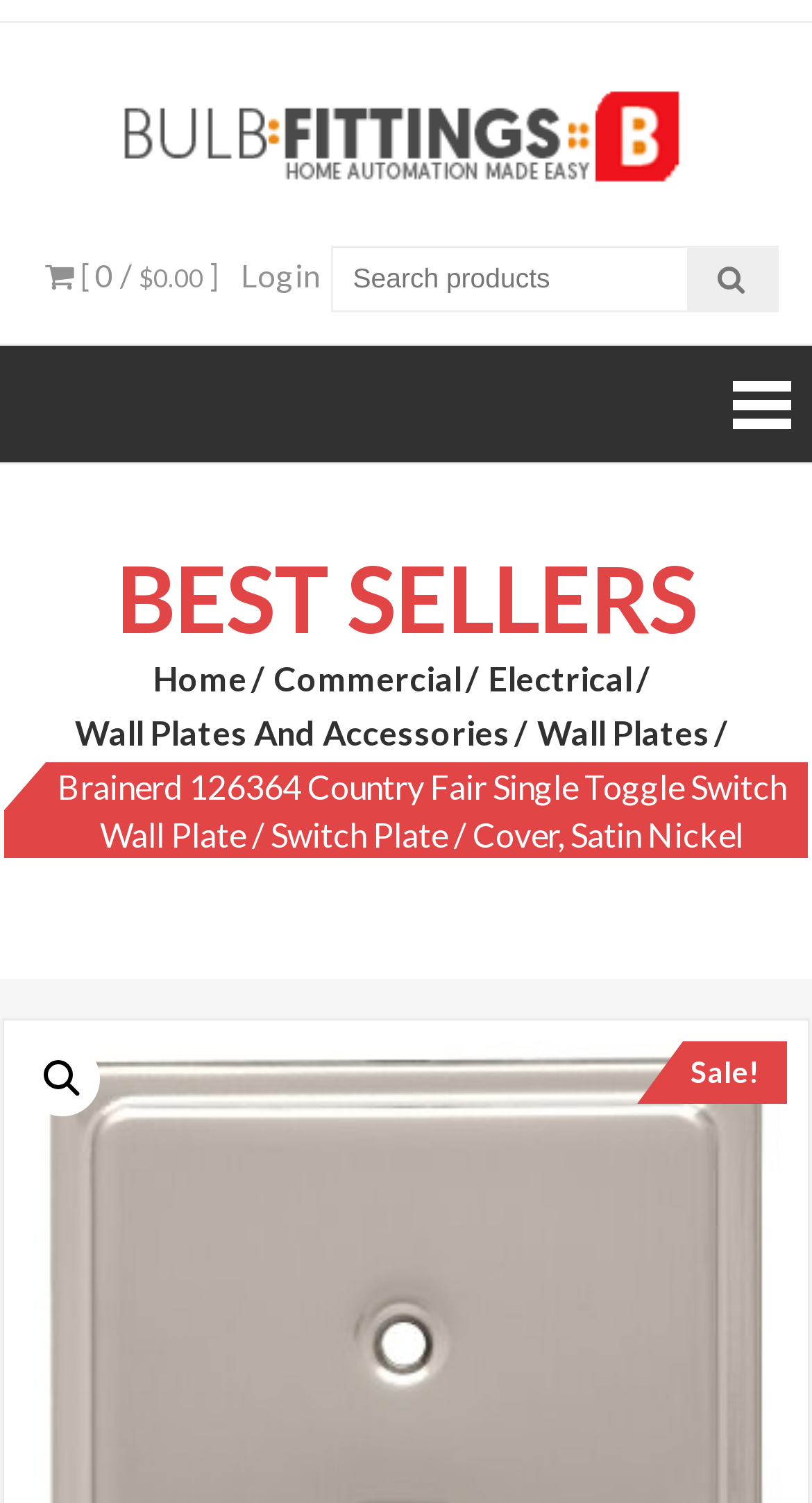Can you show the bounding box coordinates of the region to click on to complete the task described in the instruction: "Search for products"?

[0.406, 0.164, 0.958, 0.208]